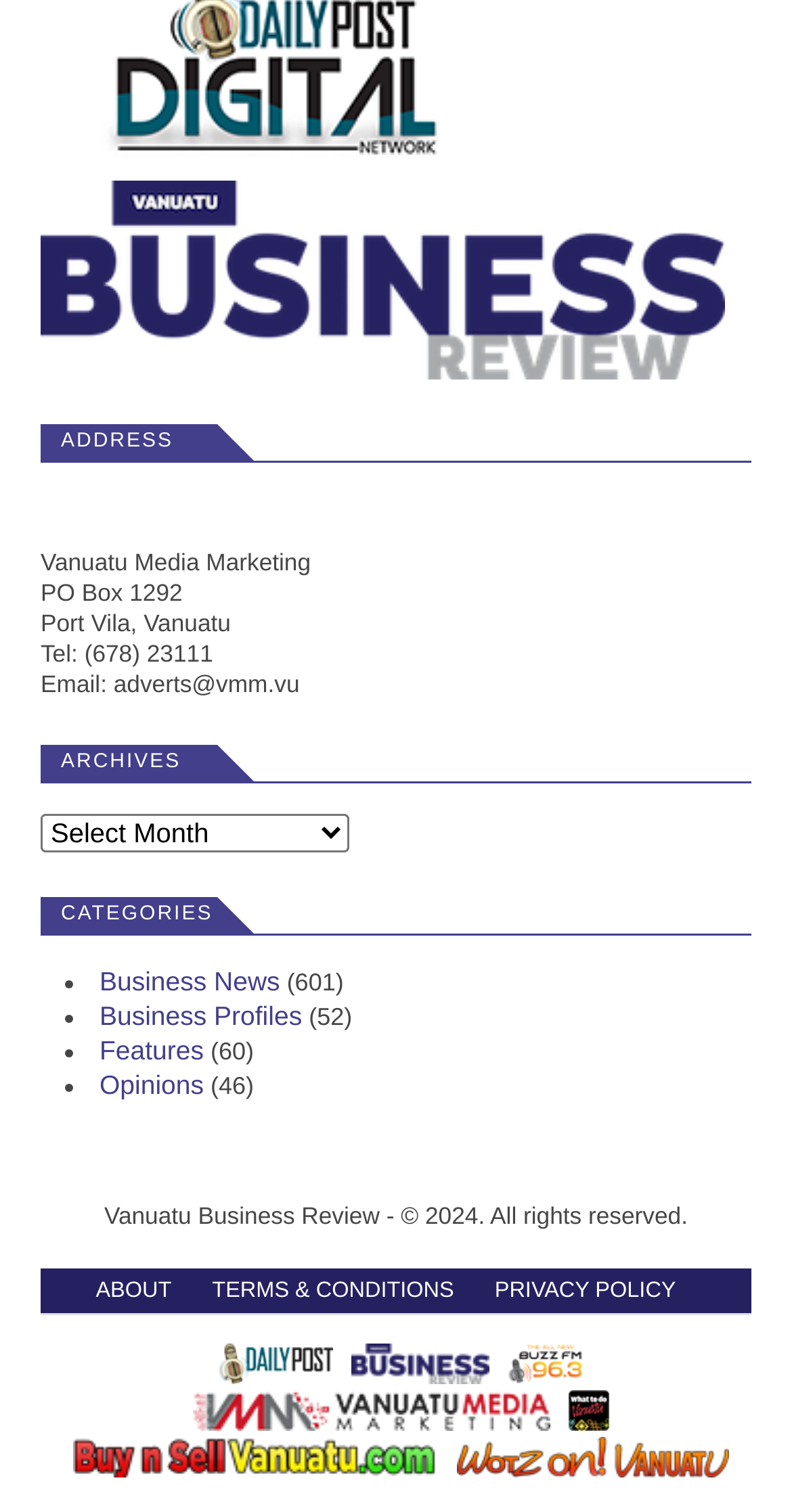Please answer the following question as detailed as possible based on the image: 
How many links are there at the bottom of the page?

There are five links at the bottom of the page, which are 'ABOUT', 'TERMS & CONDITIONS', 'PRIVACY POLICY', 'Vanuatu Daily Post', and 'Vanuatu Business Review'.